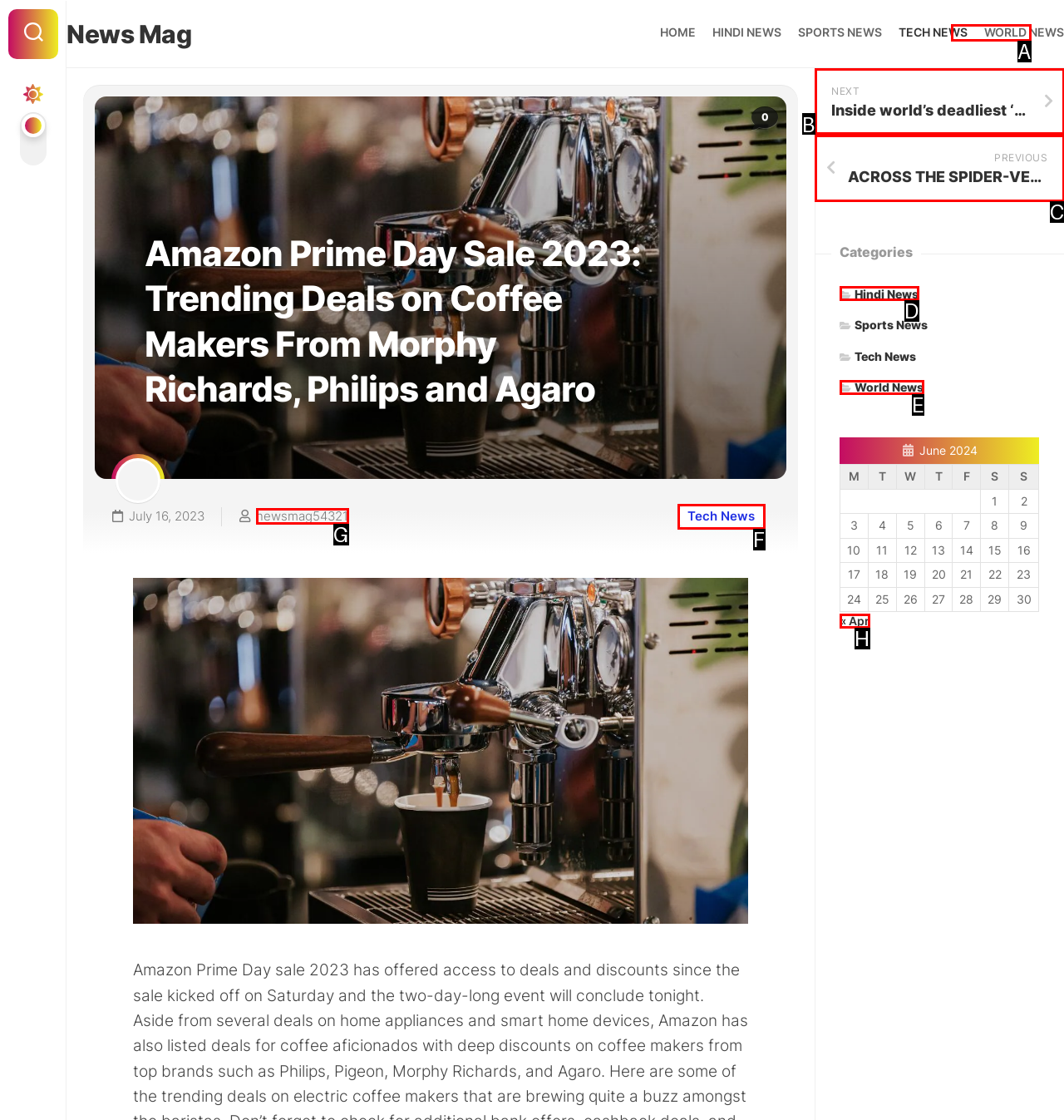Choose the HTML element that should be clicked to achieve this task: Click on the 'NEXT' link
Respond with the letter of the correct choice.

B